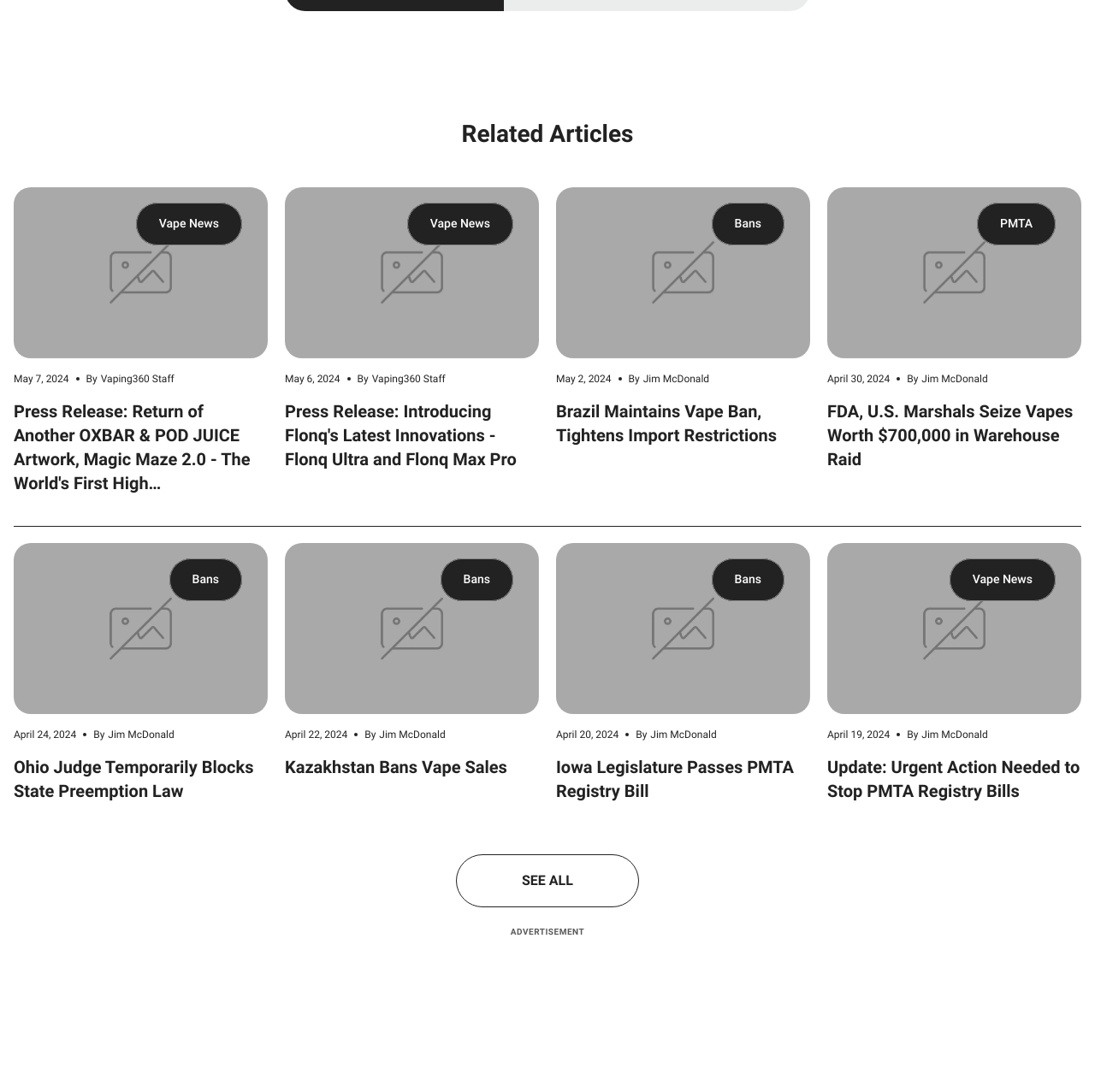What is the date of the latest article?
Relying on the image, give a concise answer in one word or a brief phrase.

May 7, 2024